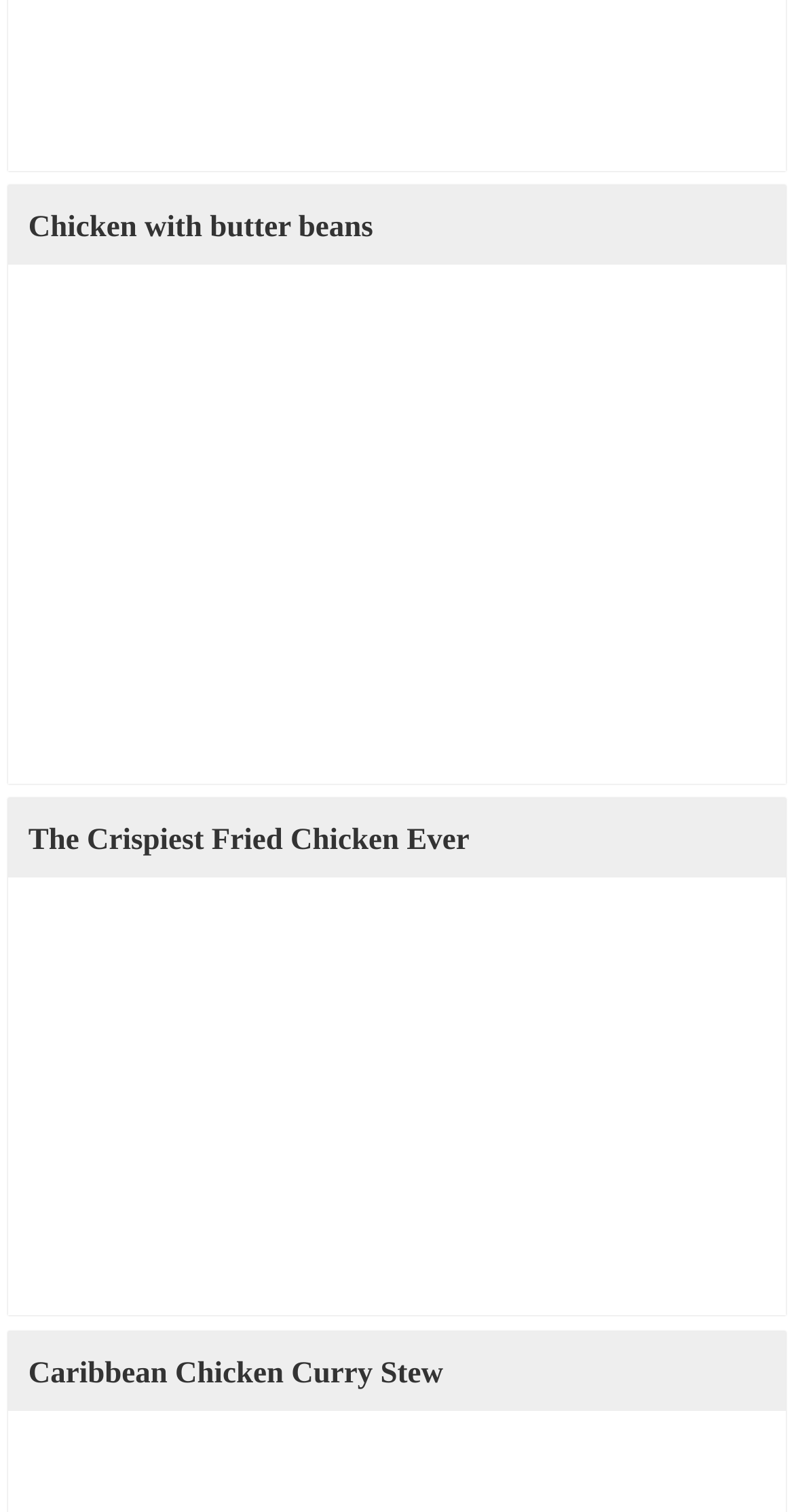Please give a short response to the question using one word or a phrase:
What is the theme of the images on the webpage?

Food